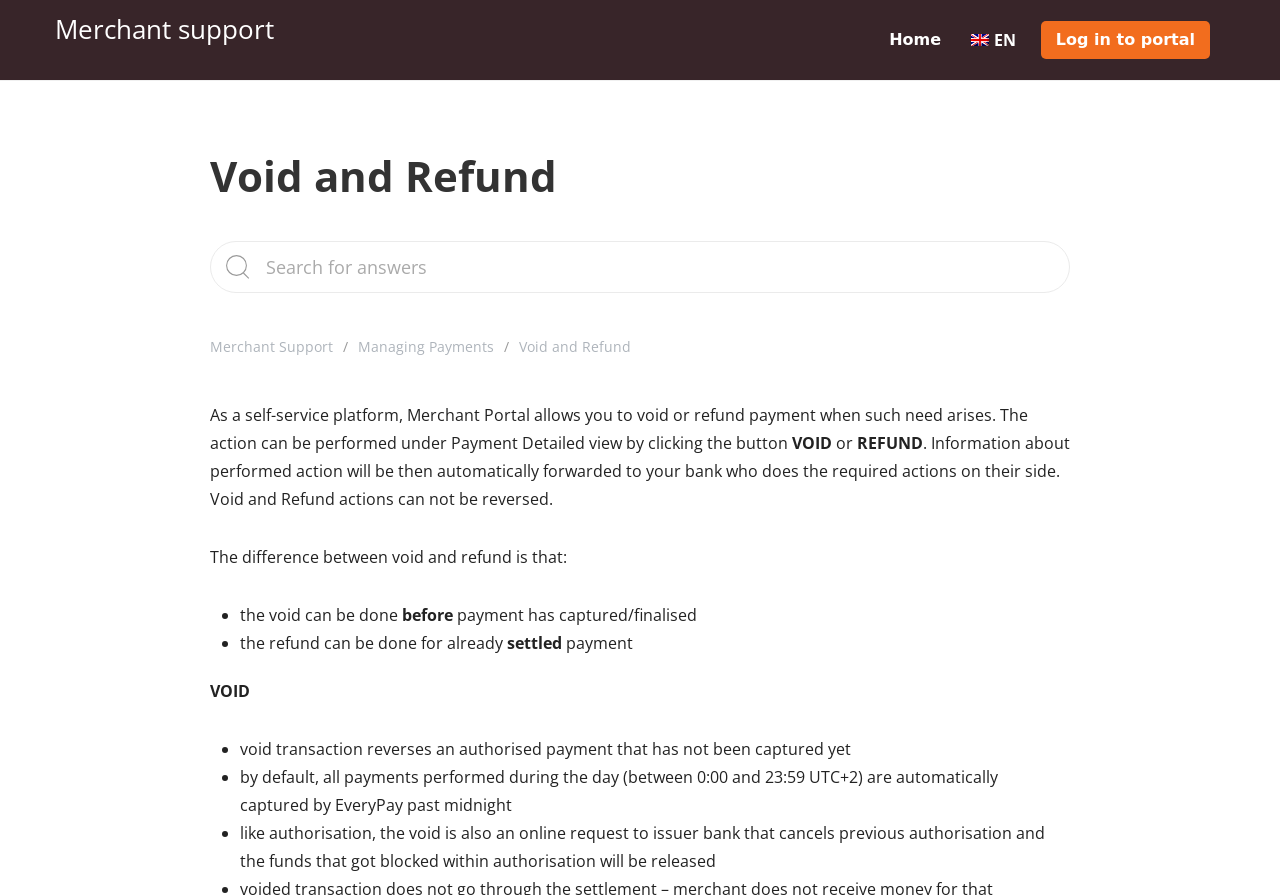Respond to the question below with a single word or phrase:
What is the difference between void and refund?

Timing of payment capture